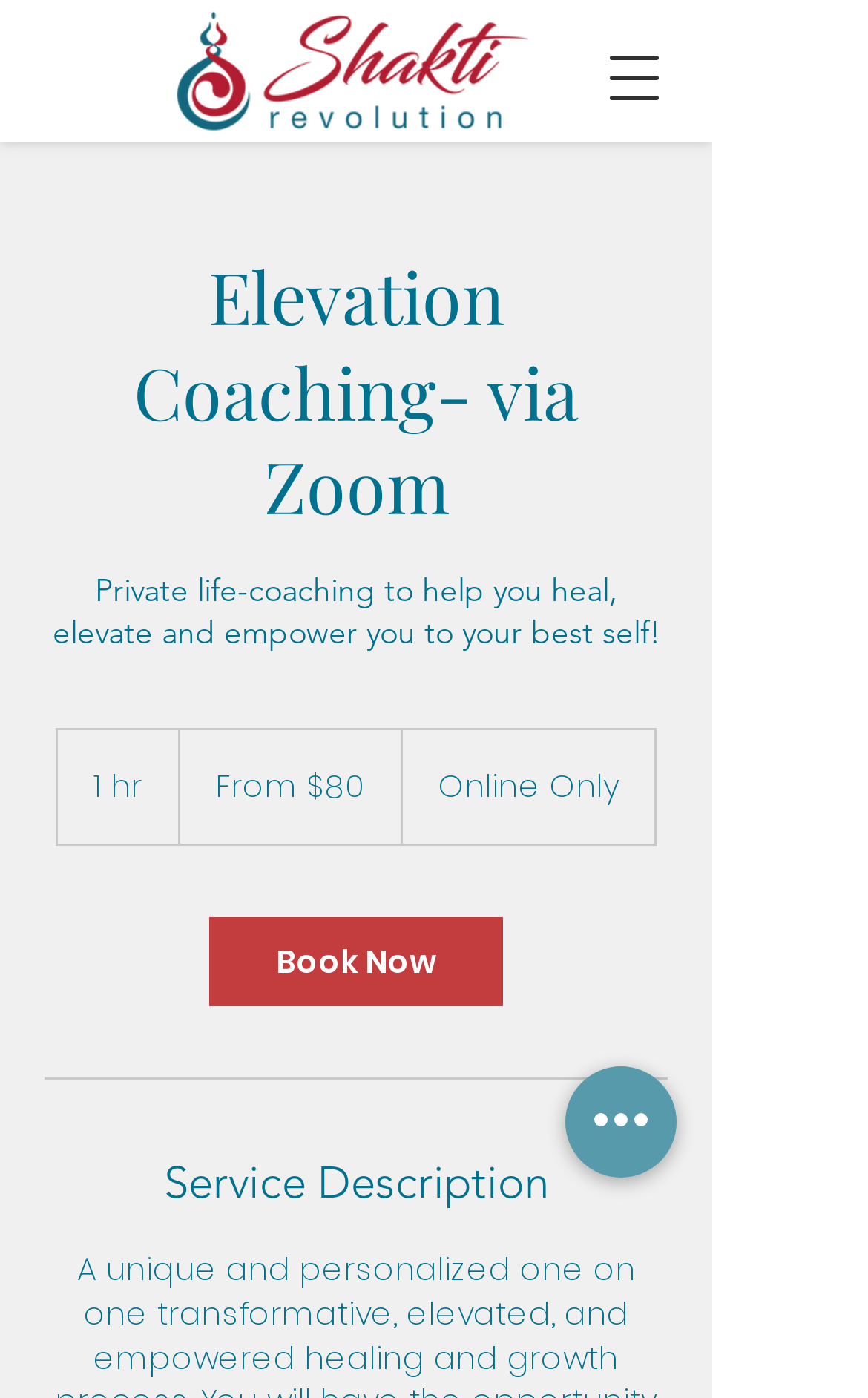Please give a succinct answer using a single word or phrase:
What is the minimum cost of a coaching session?

80 US dollars